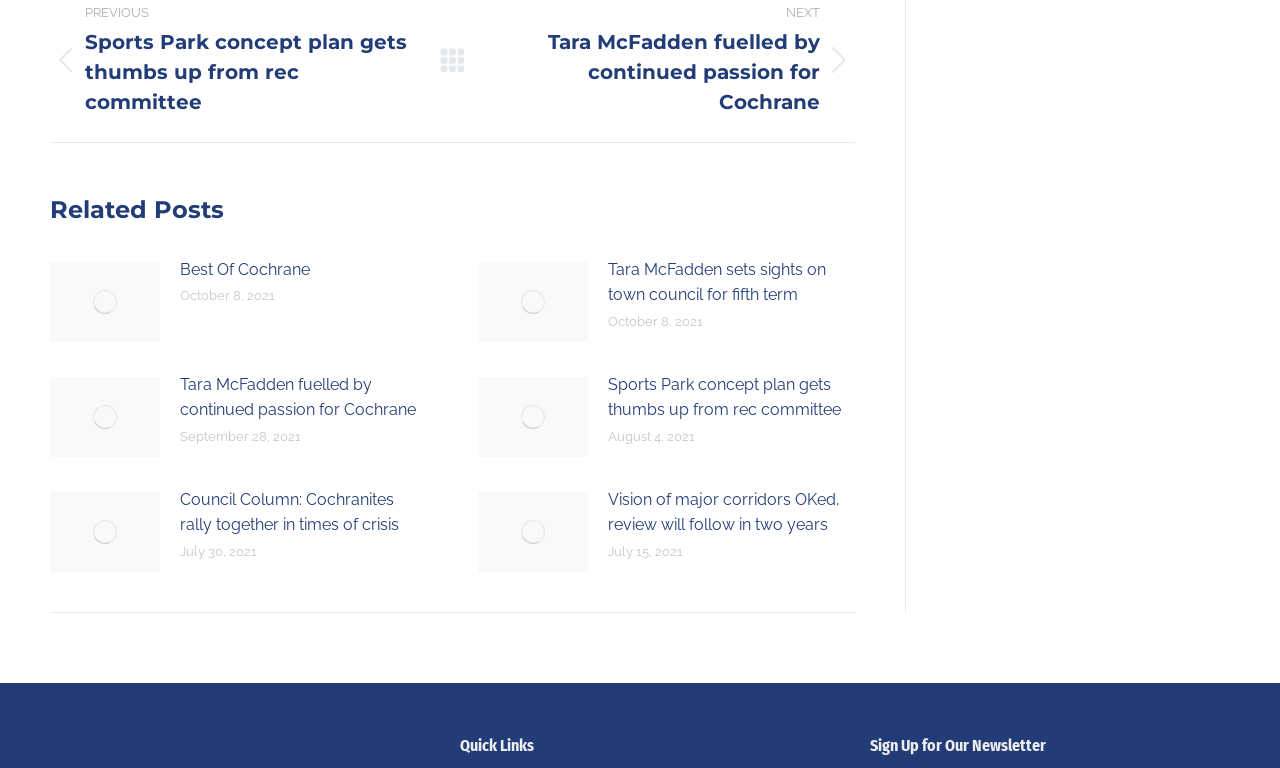What is the date of the last related post?
From the image, respond using a single word or phrase.

July 15, 2021